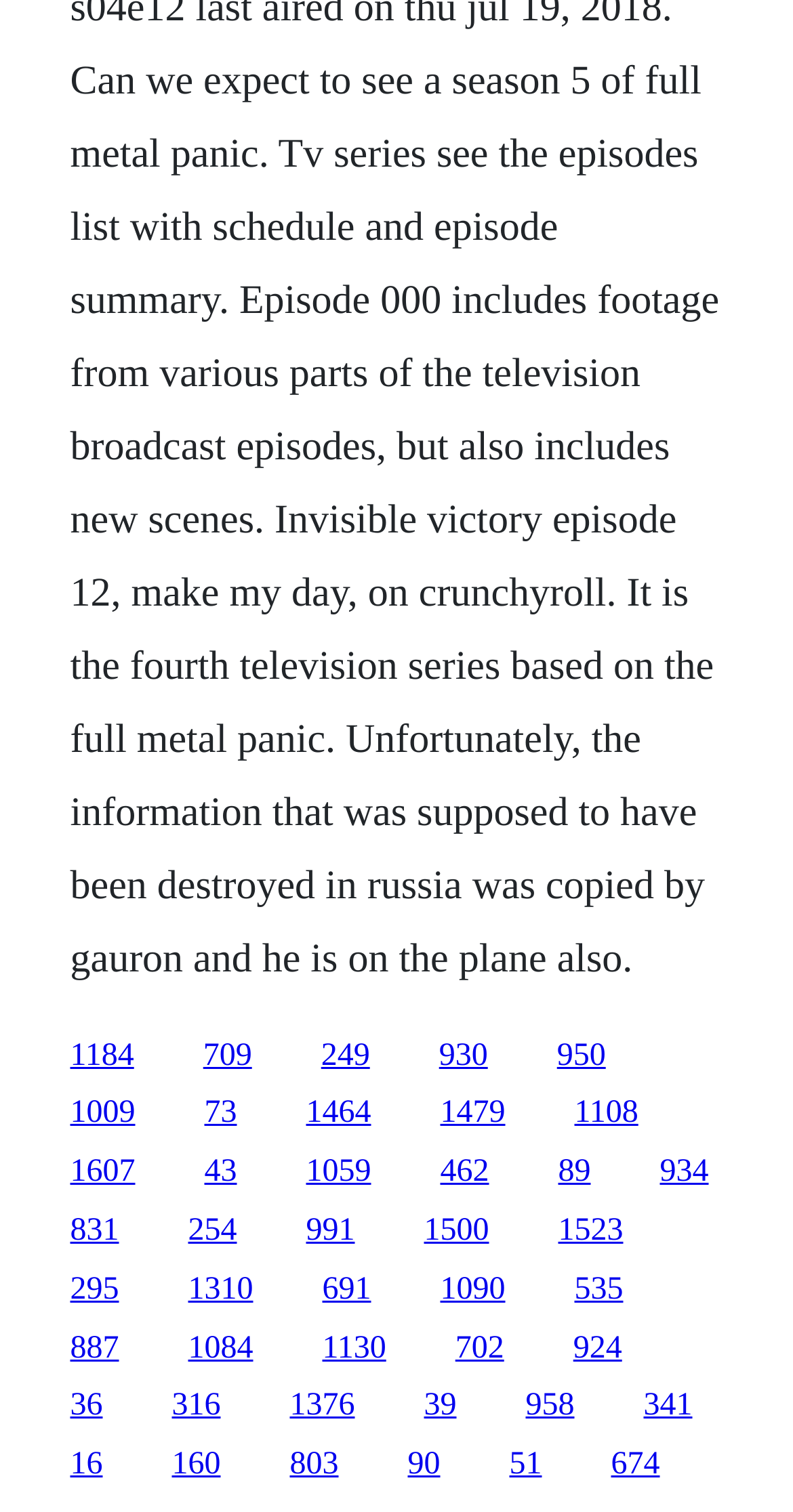What is the approximate vertical position of the 10th link? Observe the screenshot and provide a one-word or short phrase answer.

Middle